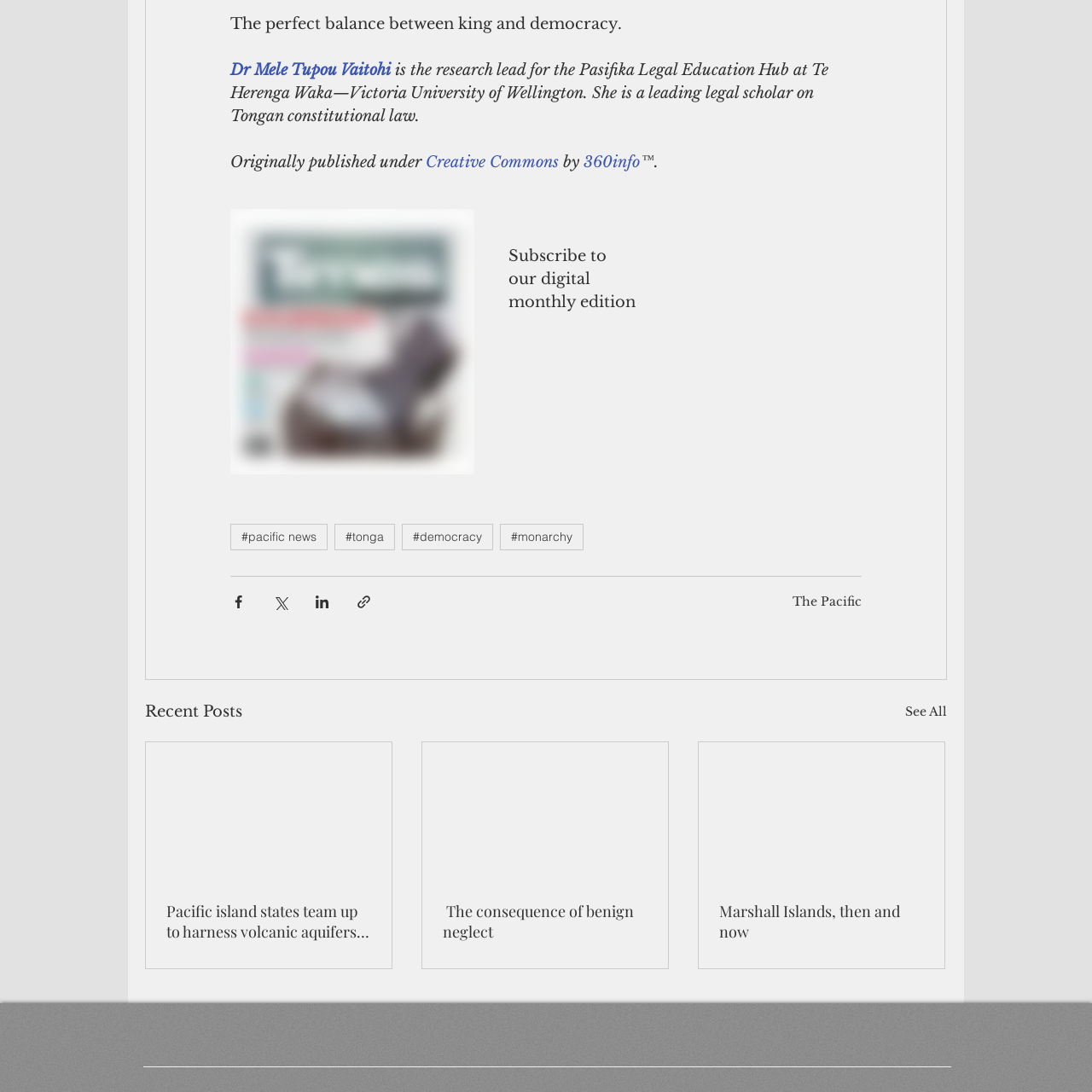Kindly respond to the following question with a single word or a brief phrase: 
What is the topic of the article?

Tonga's constitutional law